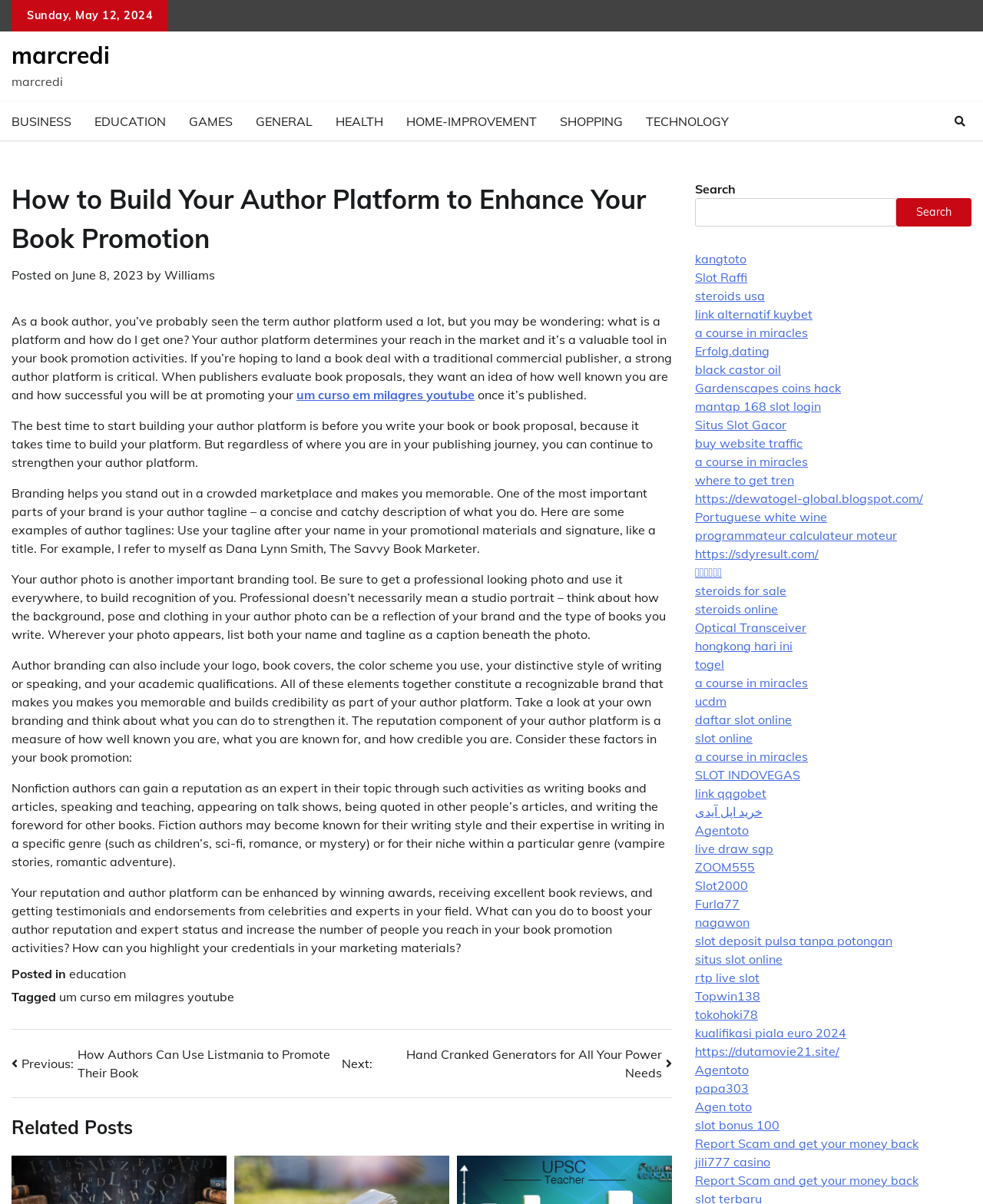What is the author platform used for?
Please answer the question with a detailed and comprehensive explanation.

The author platform is used for book promotion, as mentioned in the article. It determines the author's reach in the market and is a valuable tool in promoting their book.